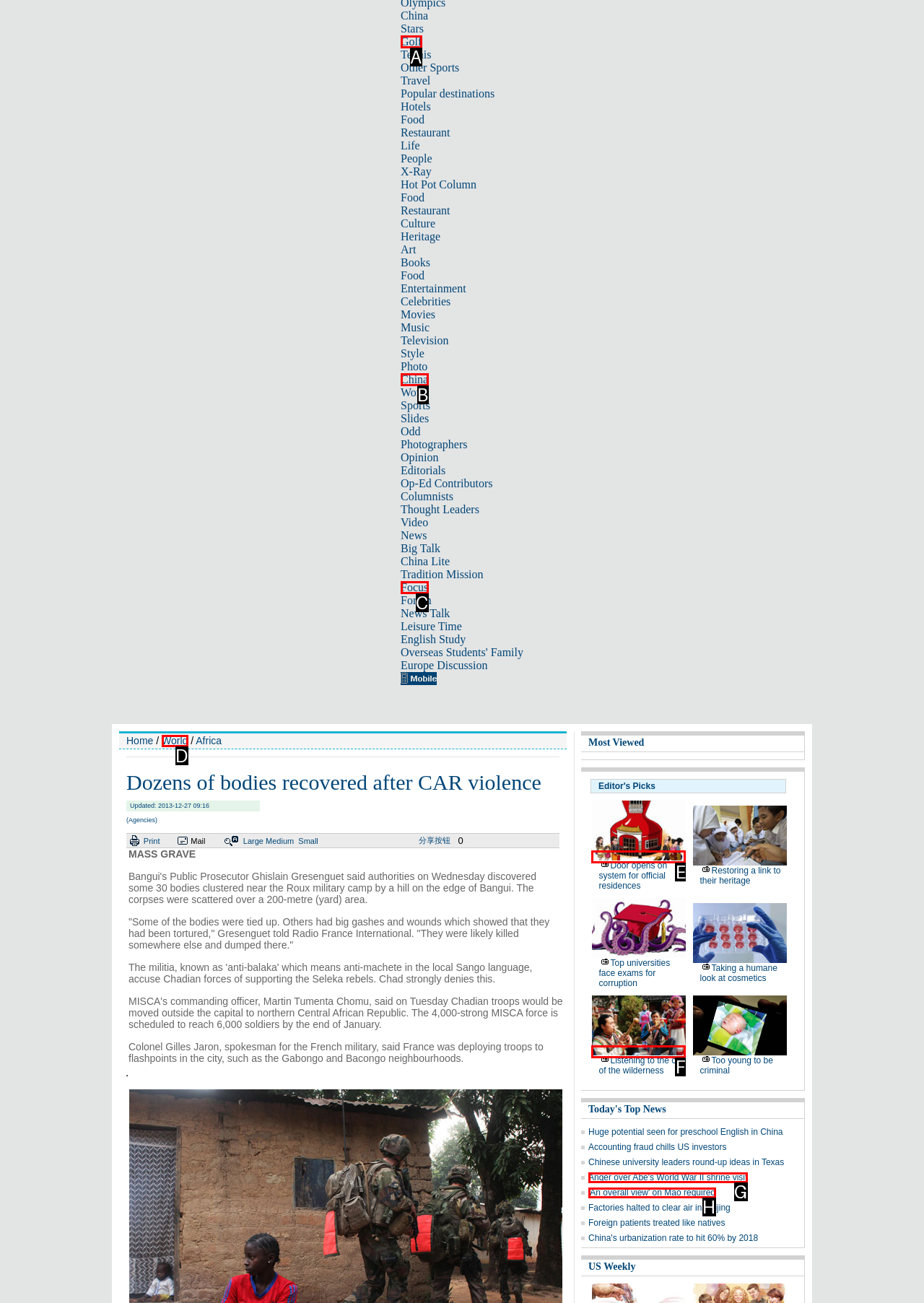Determine which option aligns with the description: Golf. Provide the letter of the chosen option directly.

A